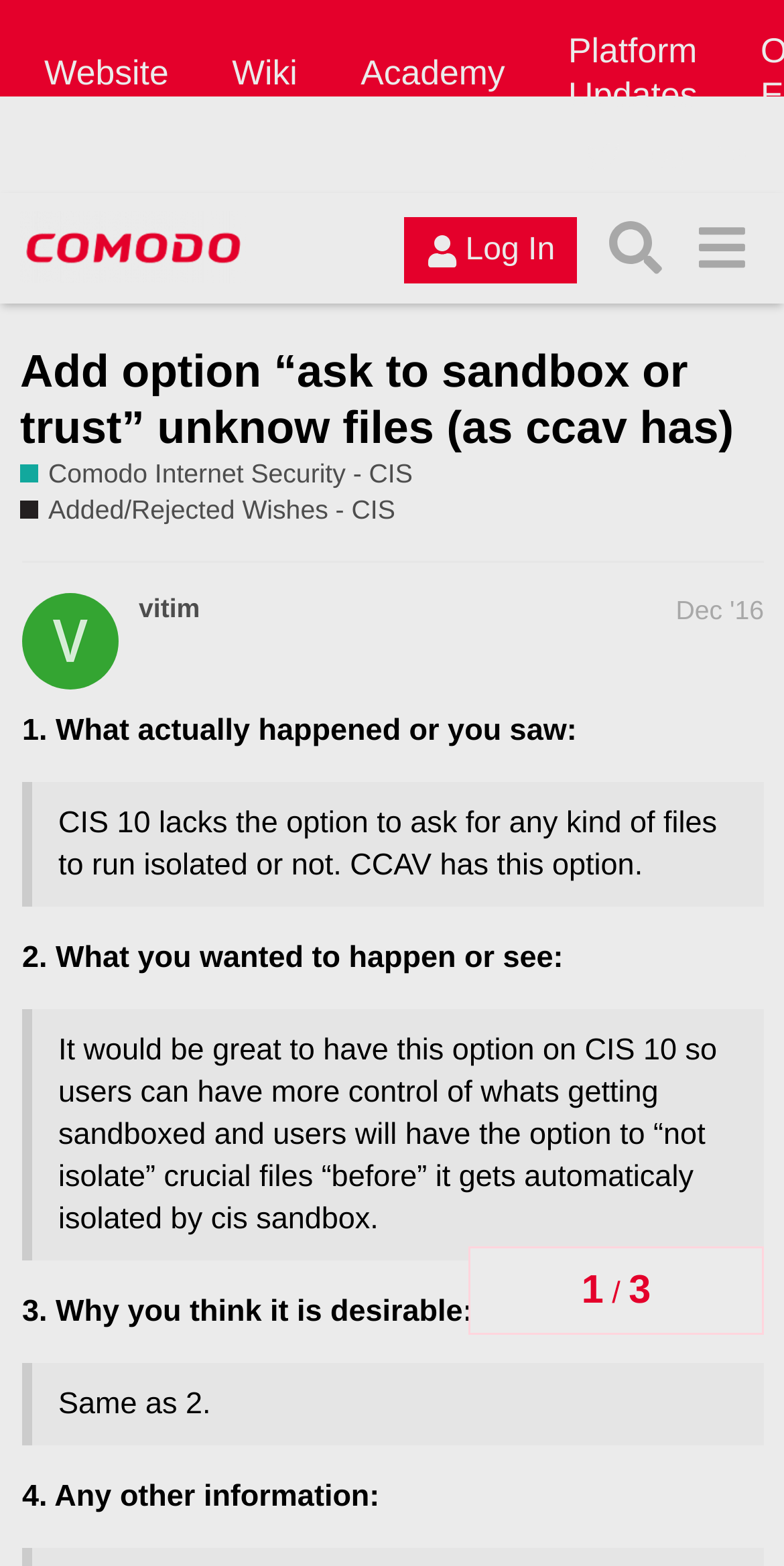Identify the bounding box coordinates of the part that should be clicked to carry out this instruction: "Click the 'Log In' button".

[0.516, 0.139, 0.736, 0.182]